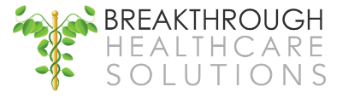Offer a thorough description of the image.

The image features the logo of "Breakthrough Healthcare Solutions," showcasing a stylized caduceus symbol intertwined with green leaves, representing health and vitality. The name "BREAKTHROUGH" is prominently displayed in bold, black letters above the words "HEALTHCARE SOLUTIONS," which are rendered in a lighter gray. This design conveys a sense of innovation and commitment to enhancing healthcare outcomes. The logo reflects the organization’s mission to provide transformative healthcare services and resources.